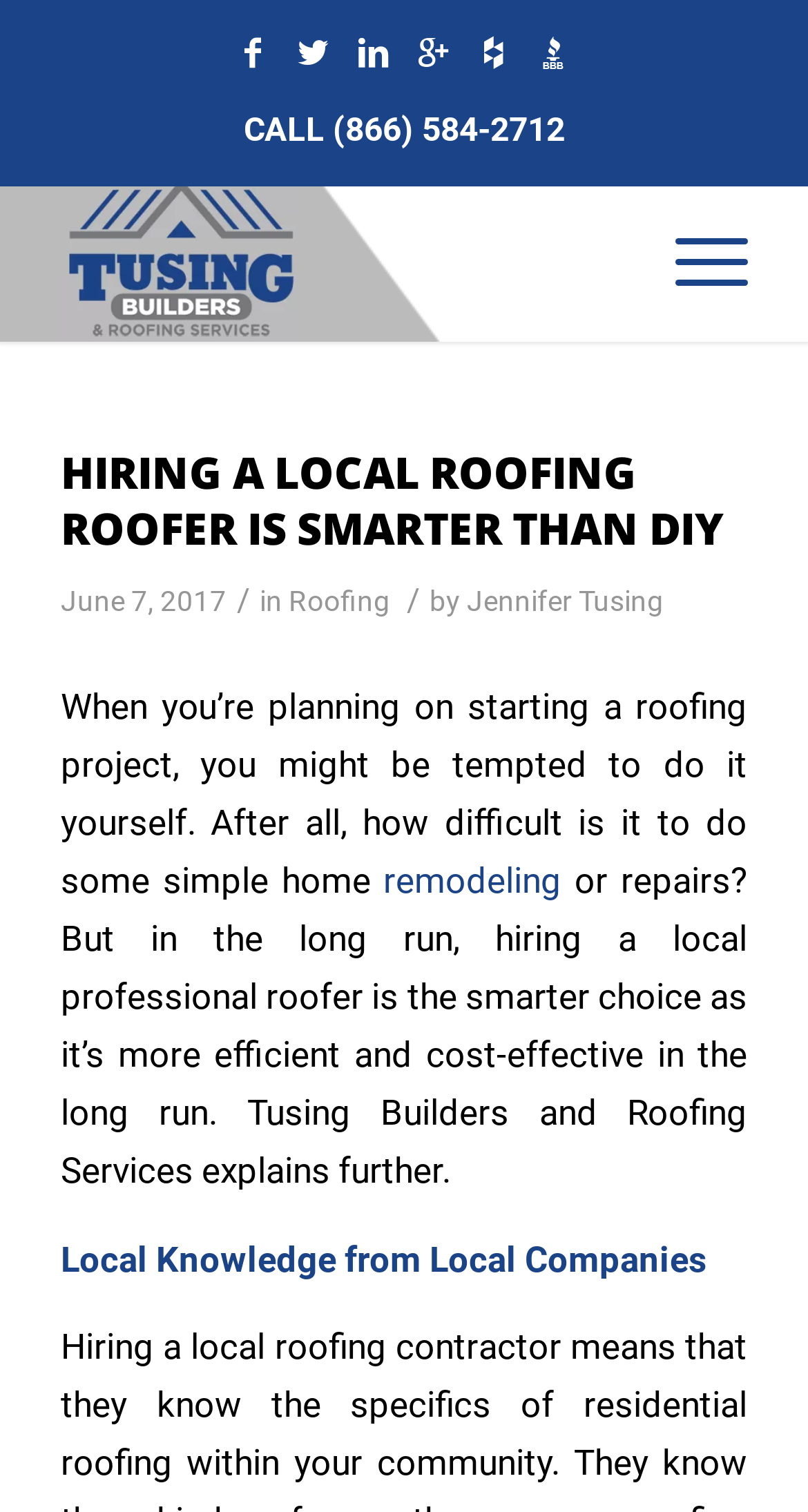Pinpoint the bounding box coordinates of the area that should be clicked to complete the following instruction: "Call the phone number". The coordinates must be given as four float numbers between 0 and 1, i.e., [left, top, right, bottom].

[0.301, 0.072, 0.699, 0.098]